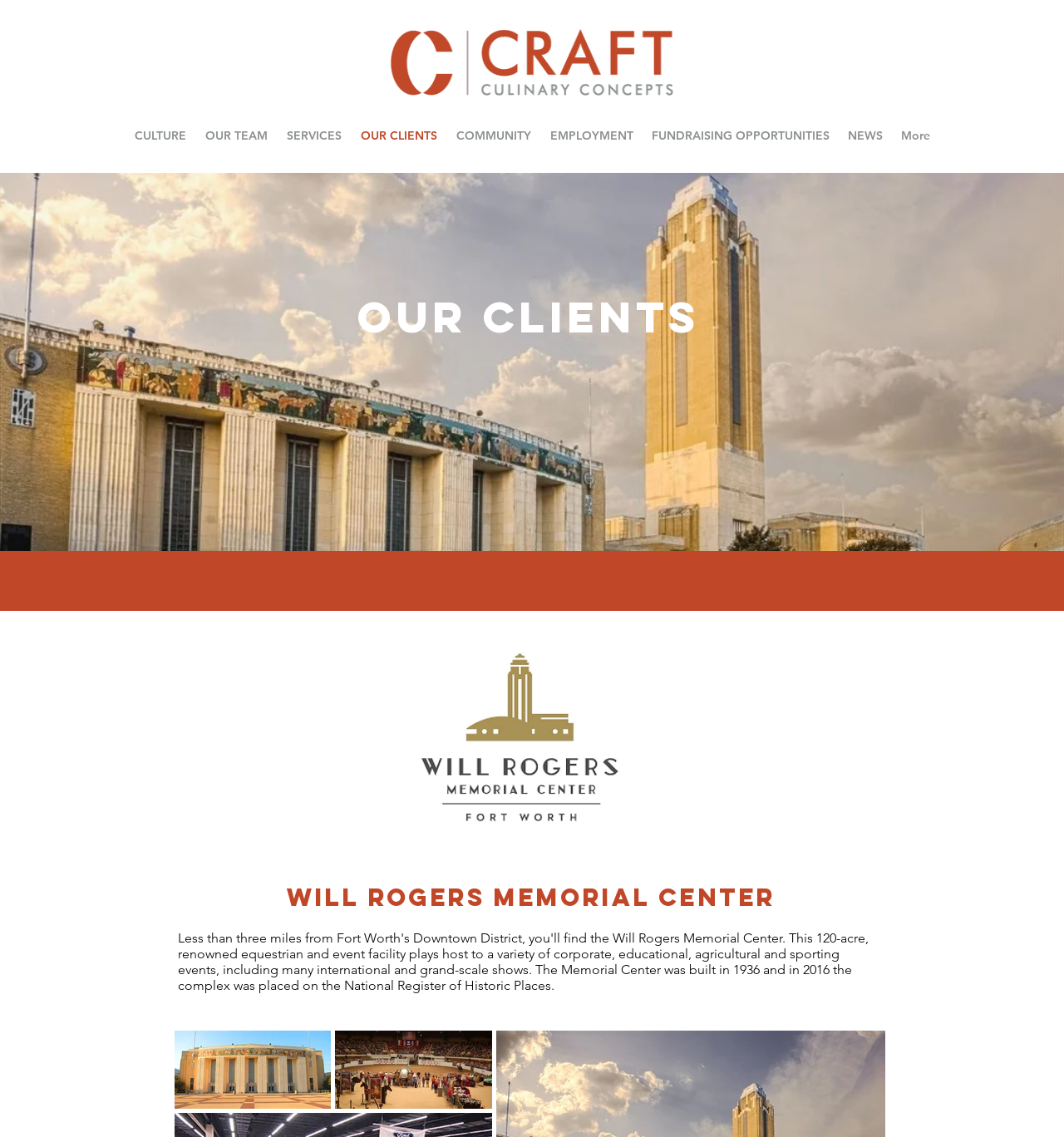Identify the bounding box coordinates of the region that needs to be clicked to carry out this instruction: "Explore the 'WIll ROgers Memorial Center'". Provide these coordinates as four float numbers ranging from 0 to 1, i.e., [left, top, right, bottom].

[0.167, 0.778, 0.83, 0.802]